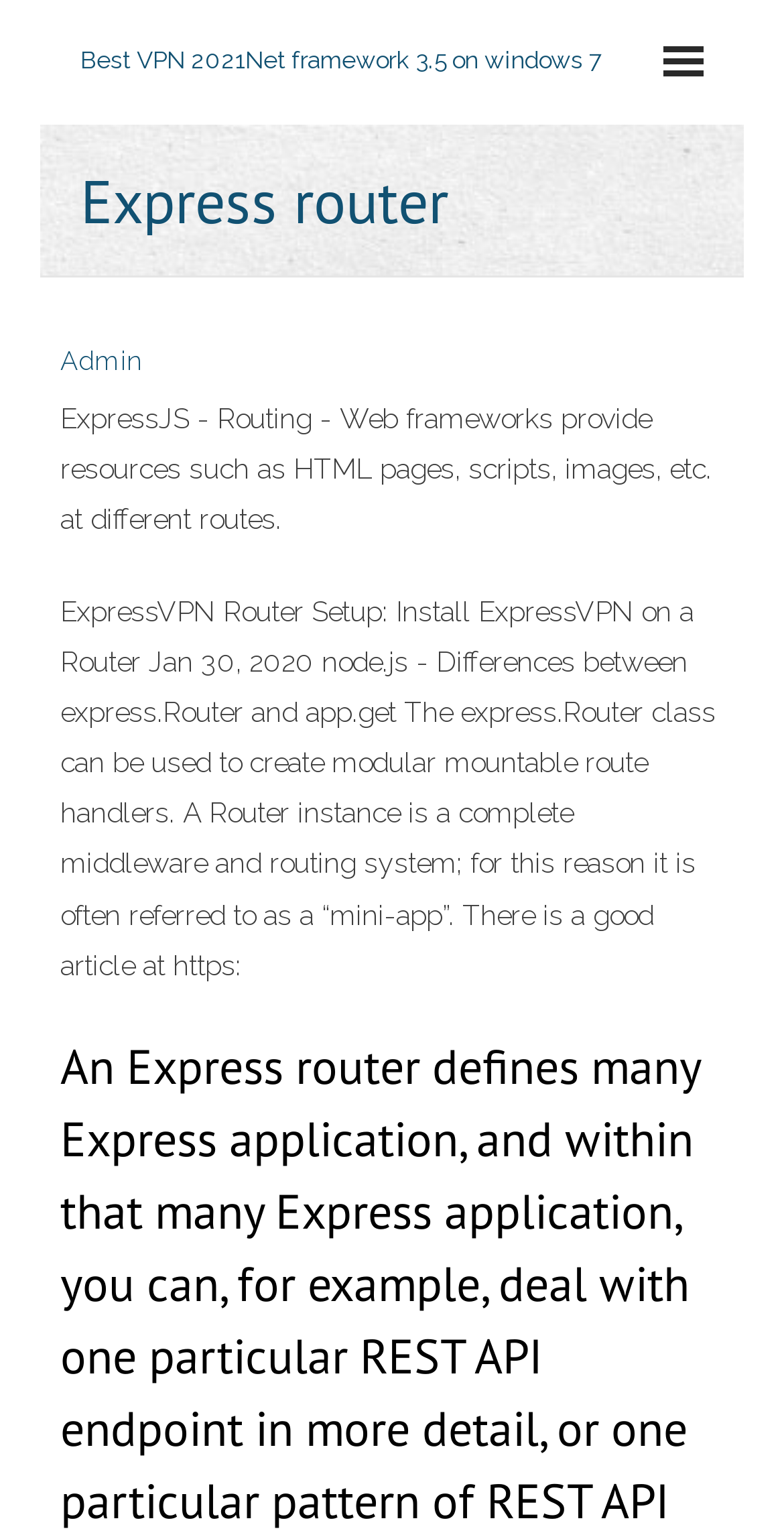Answer the following query with a single word or phrase:
What is the relationship between ExpressJS and routing?

Provide resources at different routes